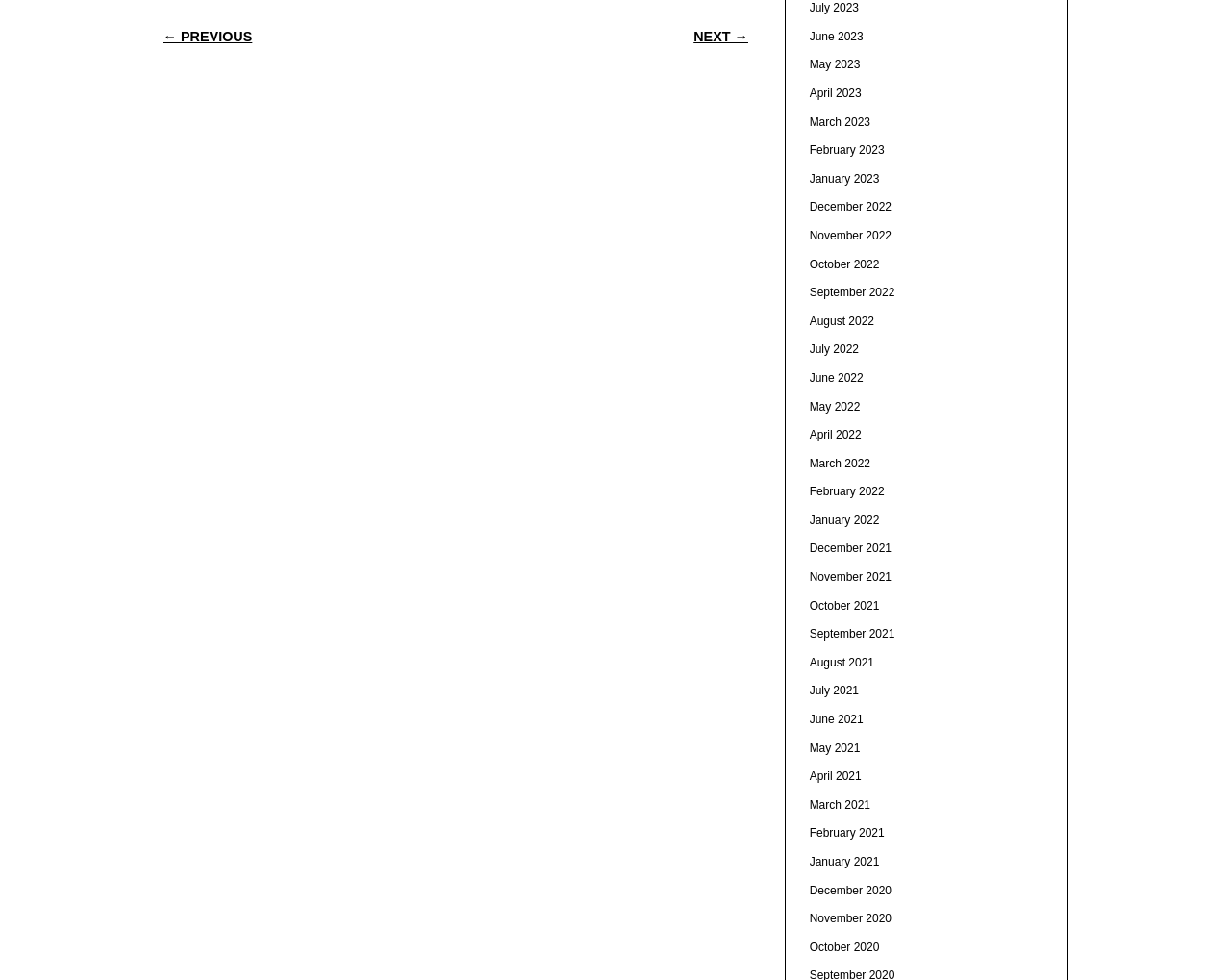Please find the bounding box coordinates of the element that must be clicked to perform the given instruction: "view posts from January 2021". The coordinates should be four float numbers from 0 to 1, i.e., [left, top, right, bottom].

[0.658, 0.872, 0.714, 0.886]